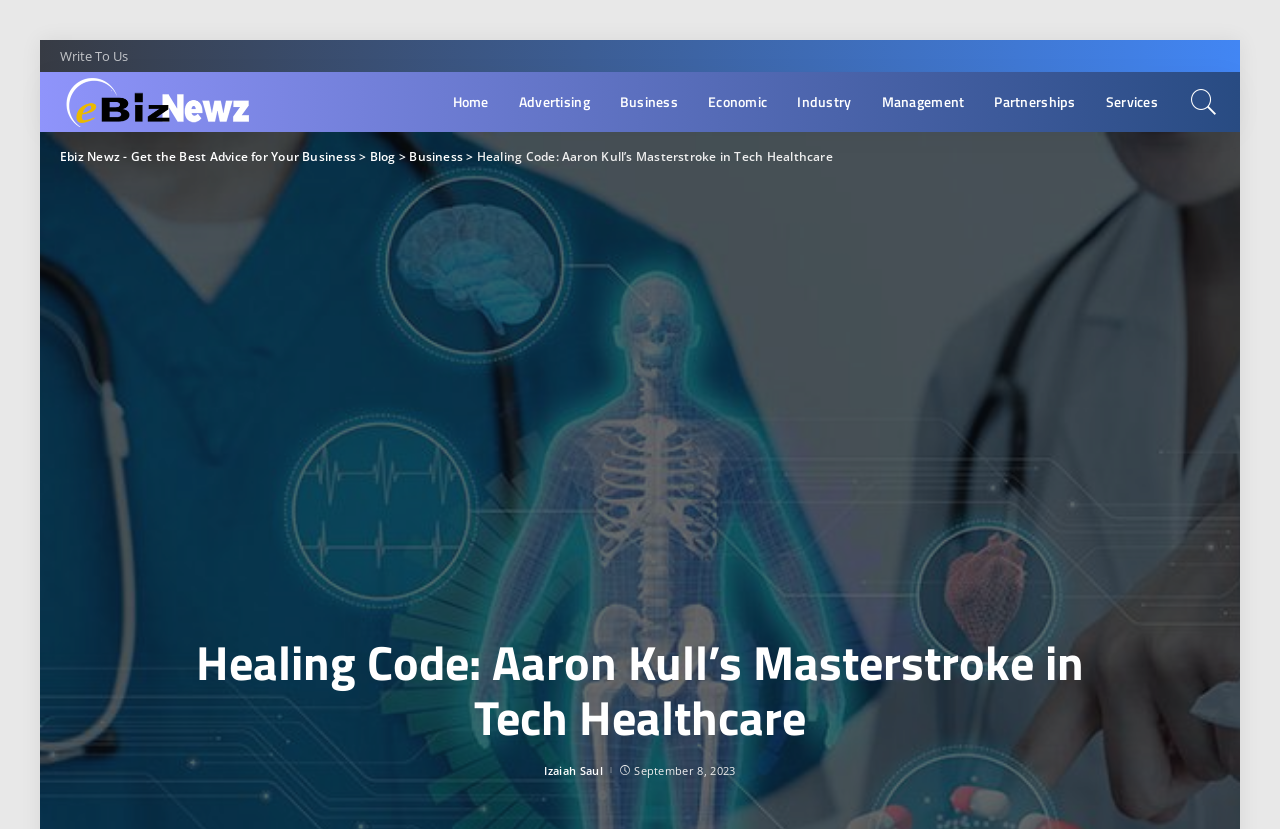Based on the provided description, "Izaiah Saul", find the bounding box of the corresponding UI element in the screenshot.

[0.425, 0.922, 0.471, 0.936]